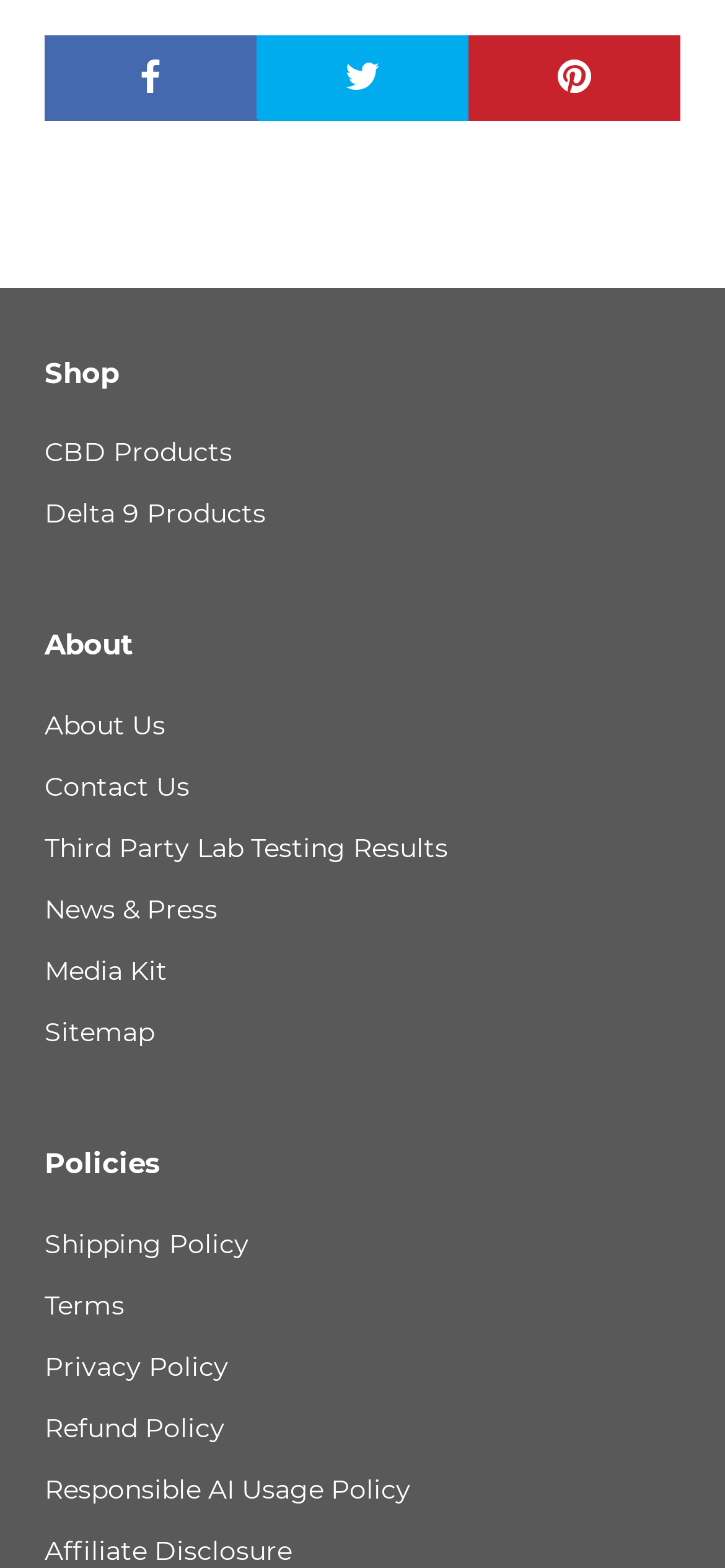Provide the bounding box coordinates for the specified HTML element described in this description: "Delta 9 Products". The coordinates should be four float numbers ranging from 0 to 1, in the format [left, top, right, bottom].

[0.062, 0.316, 0.938, 0.341]